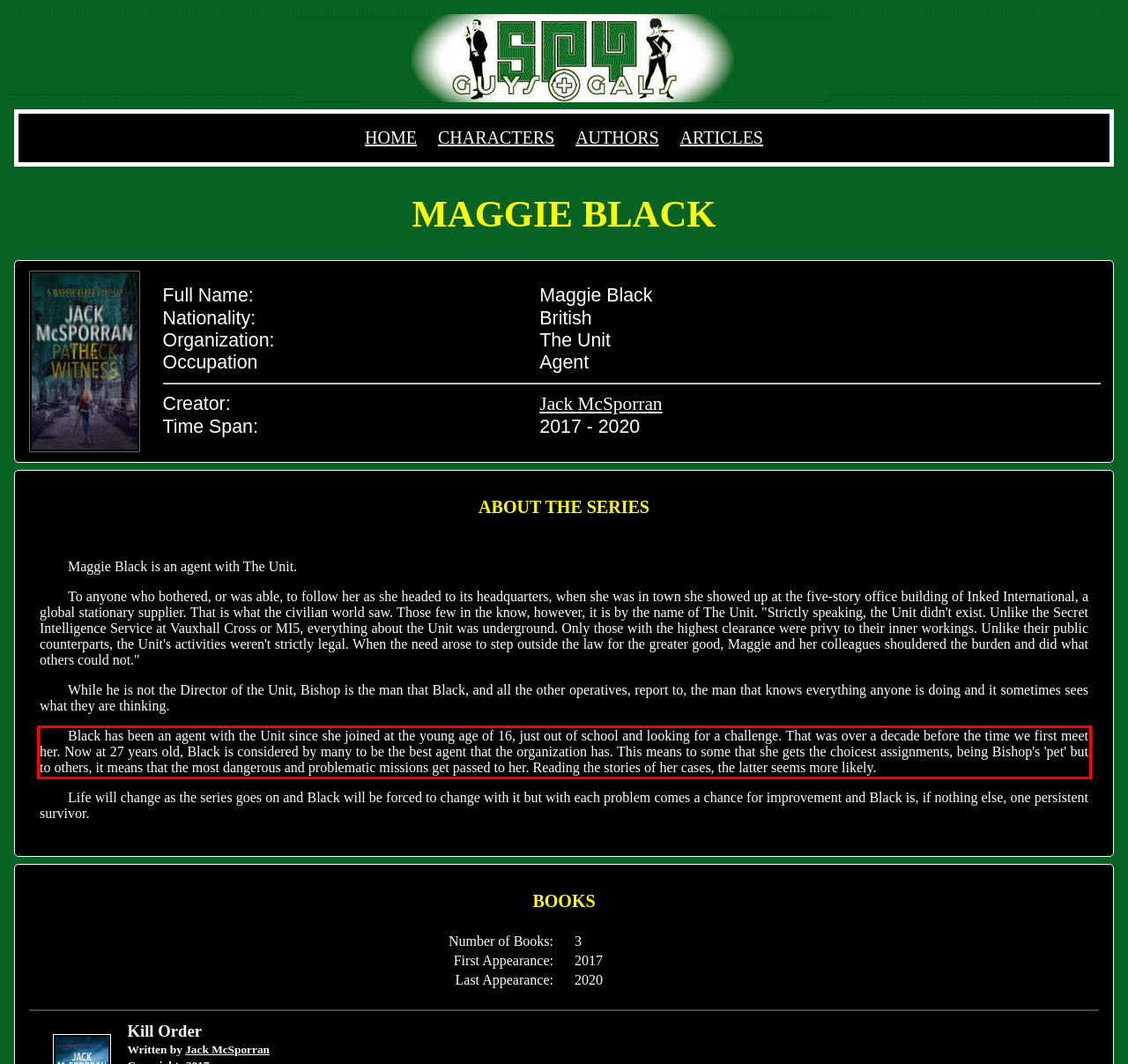You are provided with a screenshot of a webpage that includes a red bounding box. Extract and generate the text content found within the red bounding box.

Black has been an agent with the Unit since she joined at the young age of 16, just out of school and looking for a challenge. That was over a decade before the time we first meet her. Now at 27 years old, Black is considered by many to be the best agent that the organization has. This means to some that she gets the choicest assignments, being Bishop's 'pet' but to others, it means that the most dangerous and problematic missions get passed to her. Reading the stories of her cases, the latter seems more likely.